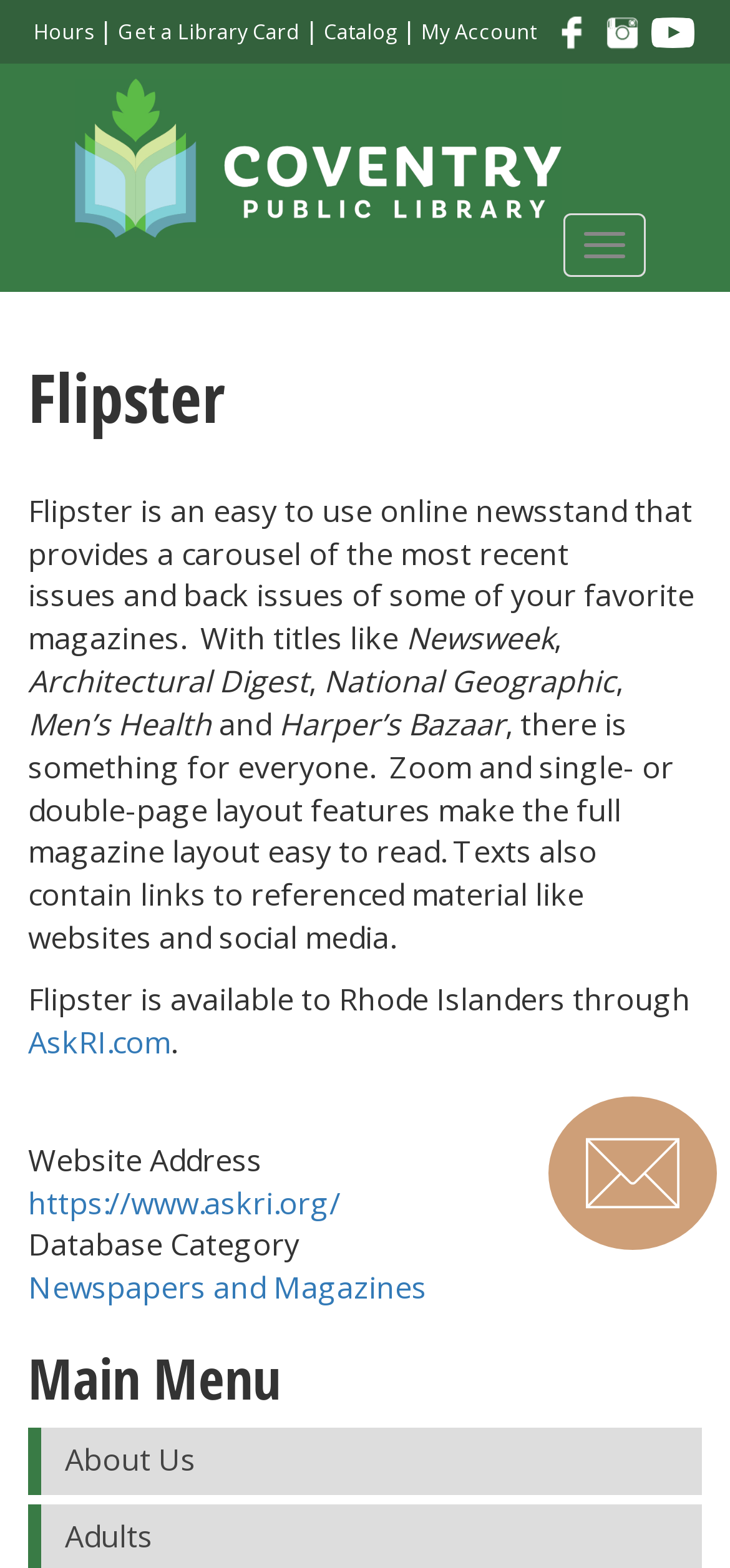Please give a succinct answer to the question in one word or phrase:
How many magazine titles are mentioned?

5